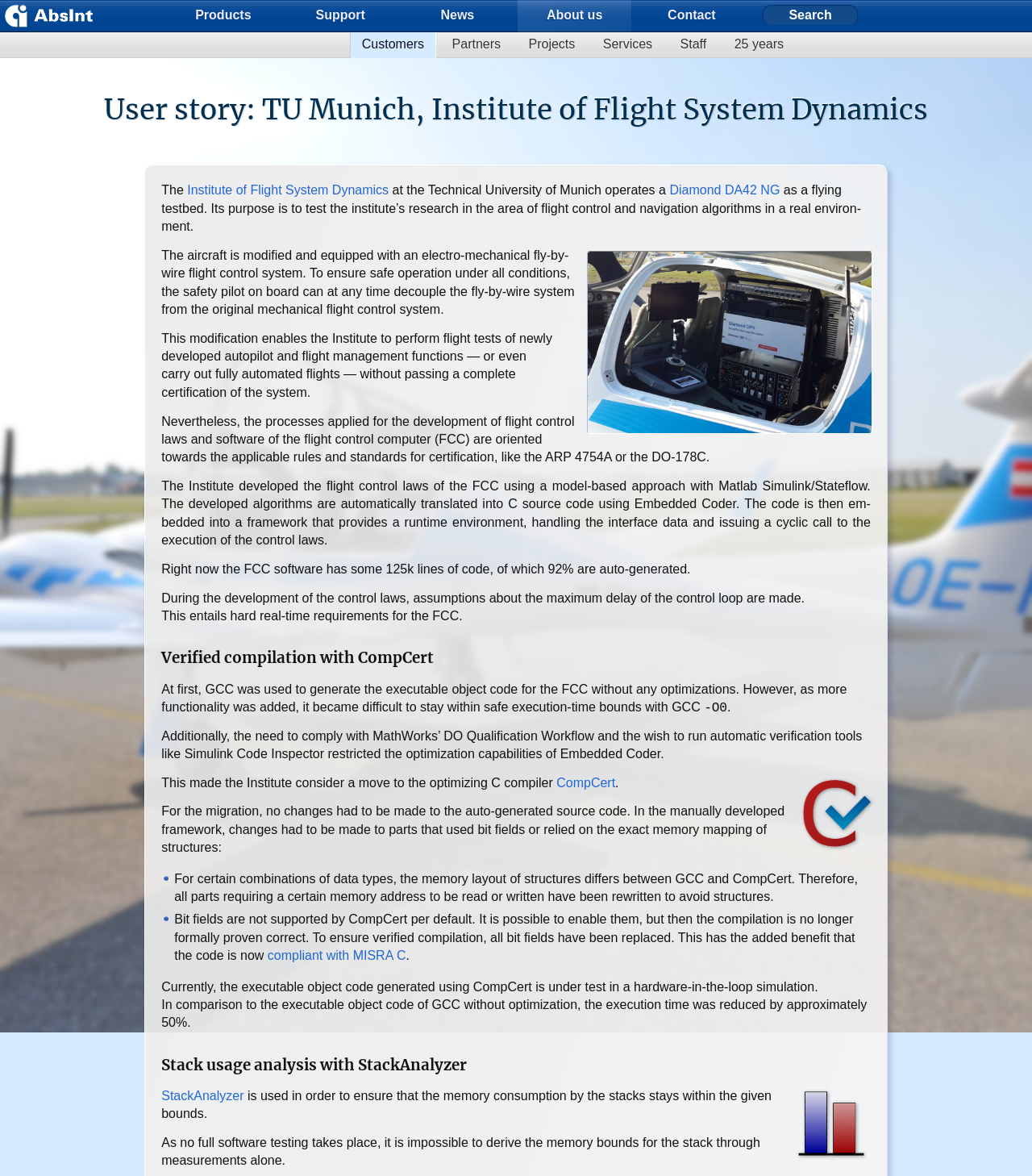Please identify the coordinates of the bounding box that should be clicked to fulfill this instruction: "Click on the 'Customers' link".

[0.341, 0.027, 0.42, 0.048]